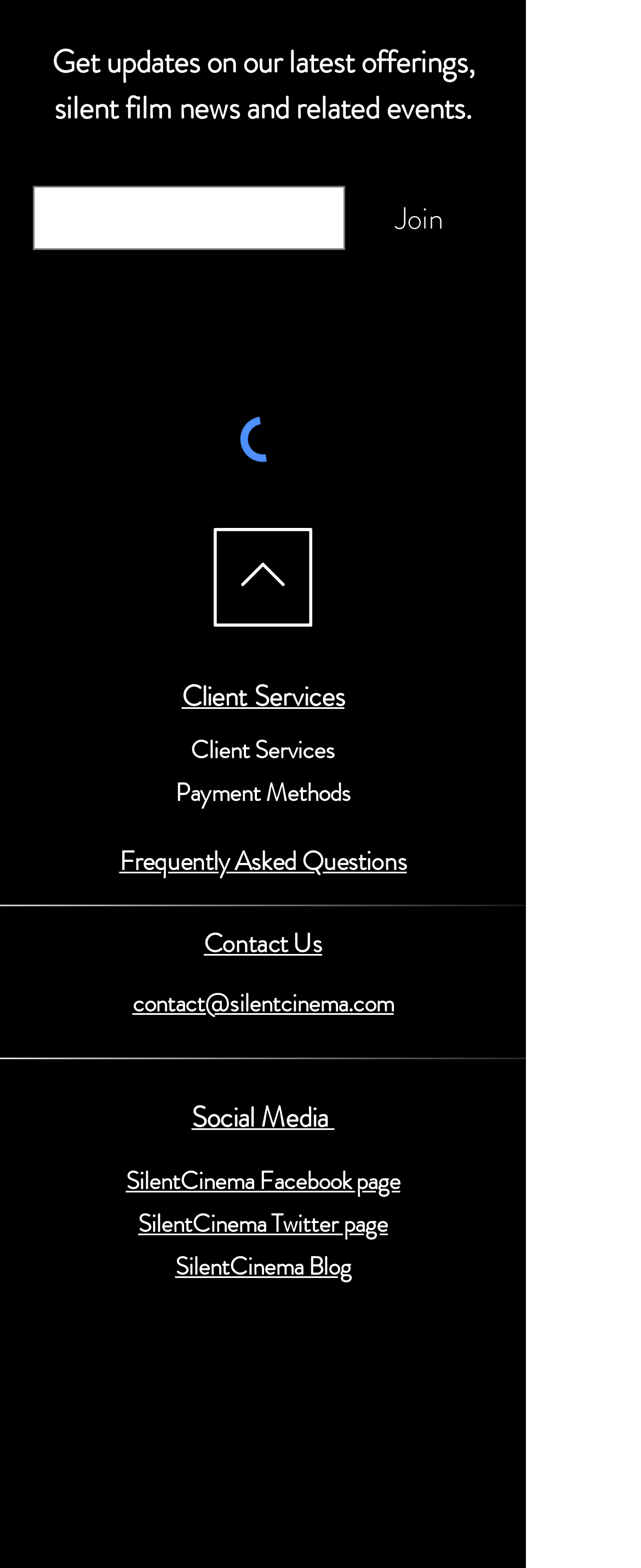Determine the bounding box coordinates of the region to click in order to accomplish the following instruction: "Visit Client Services". Provide the coordinates as four float numbers between 0 and 1, specifically [left, top, right, bottom].

[0.283, 0.431, 0.537, 0.456]